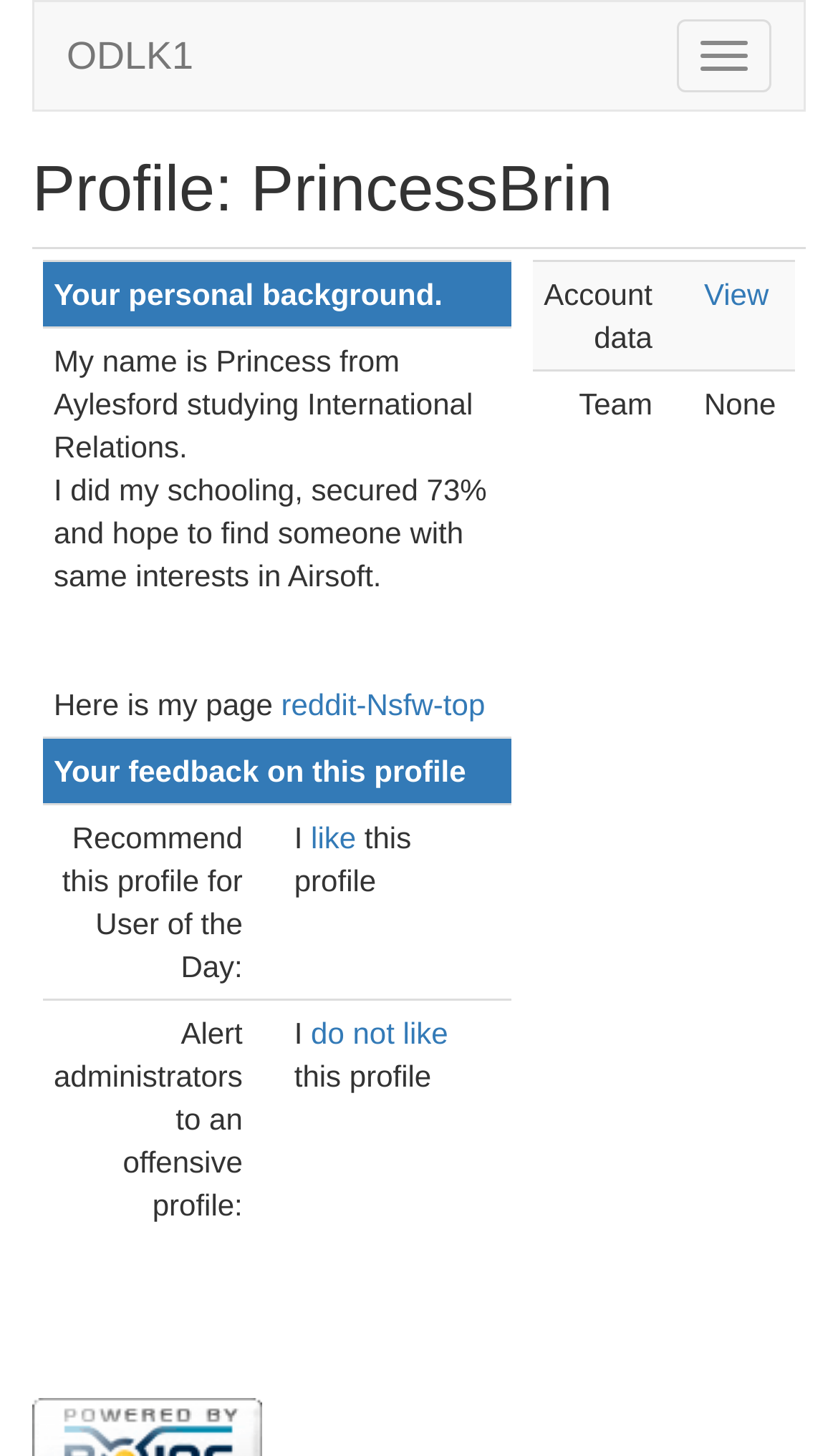What is the profile owner's name?
Please give a detailed and elaborate answer to the question based on the image.

The profile owner's name is mentioned in the personal background section, which states 'My name is Princess from Aylesford studying International Relations...'.